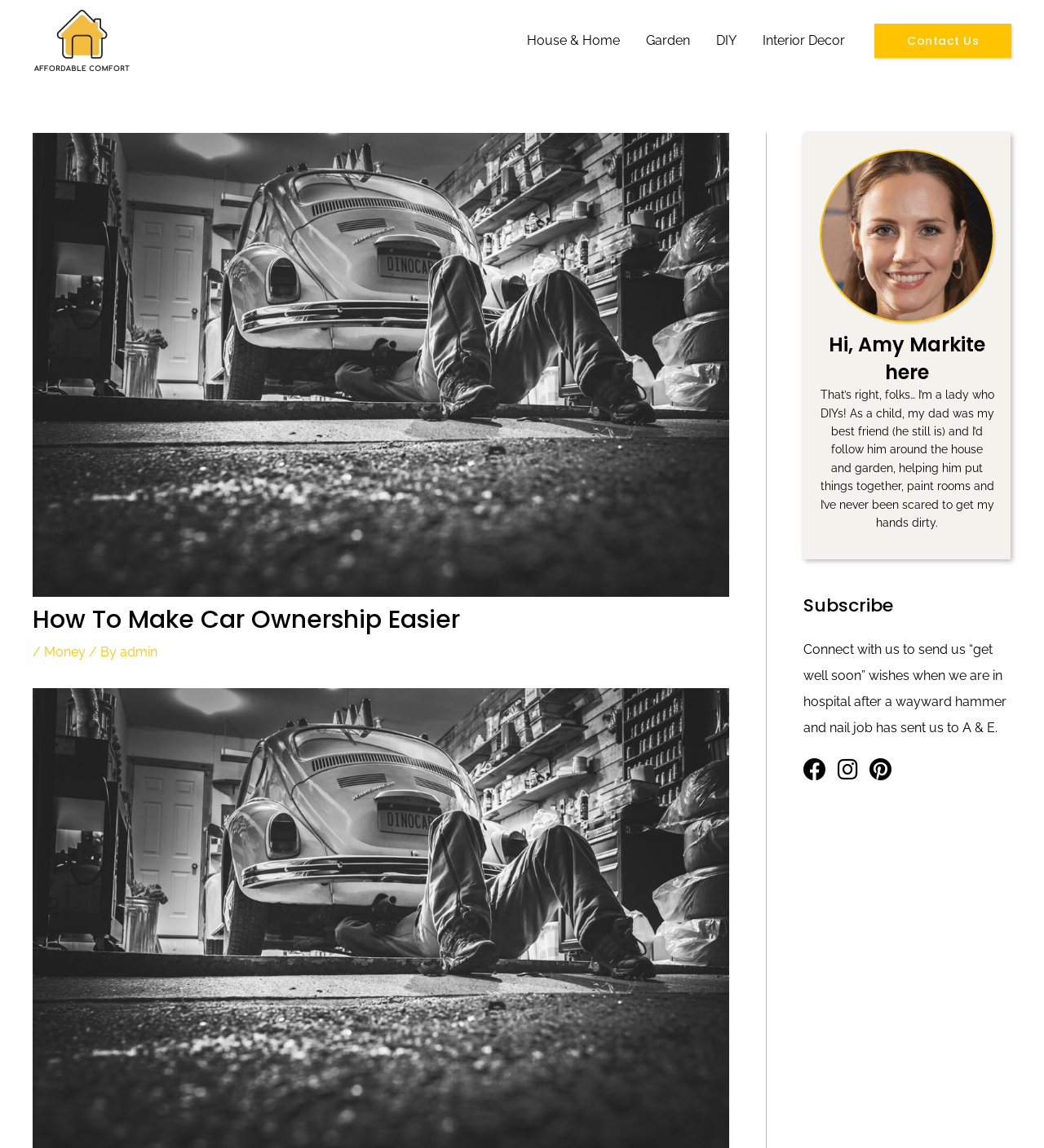Can you find the bounding box coordinates of the area I should click to execute the following instruction: "Click on the 'Contact Us' link"?

[0.838, 0.02, 0.969, 0.05]